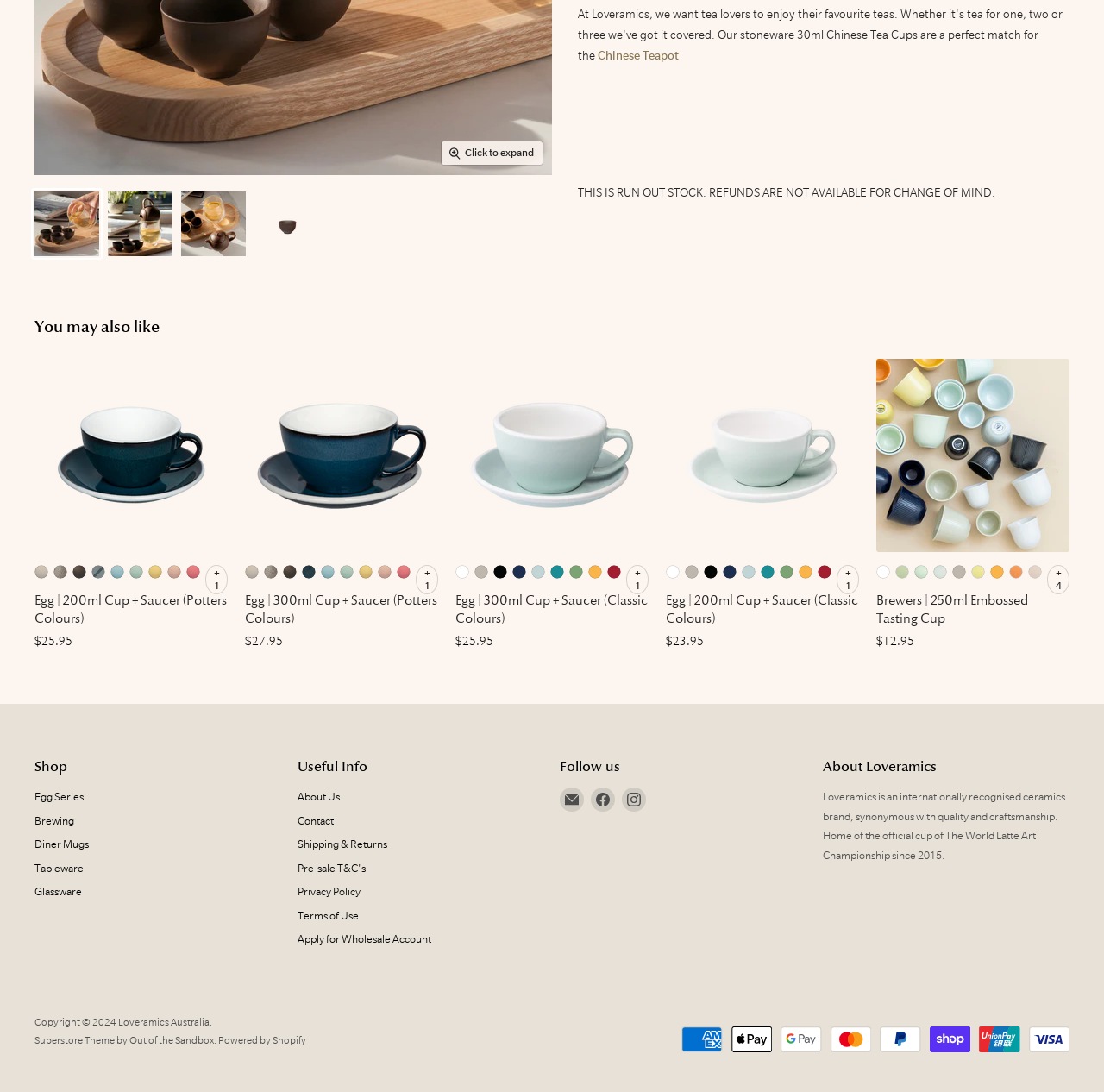Based on the provided description, "Pre-sale T&C's", find the bounding box of the corresponding UI element in the screenshot.

[0.269, 0.789, 0.331, 0.801]